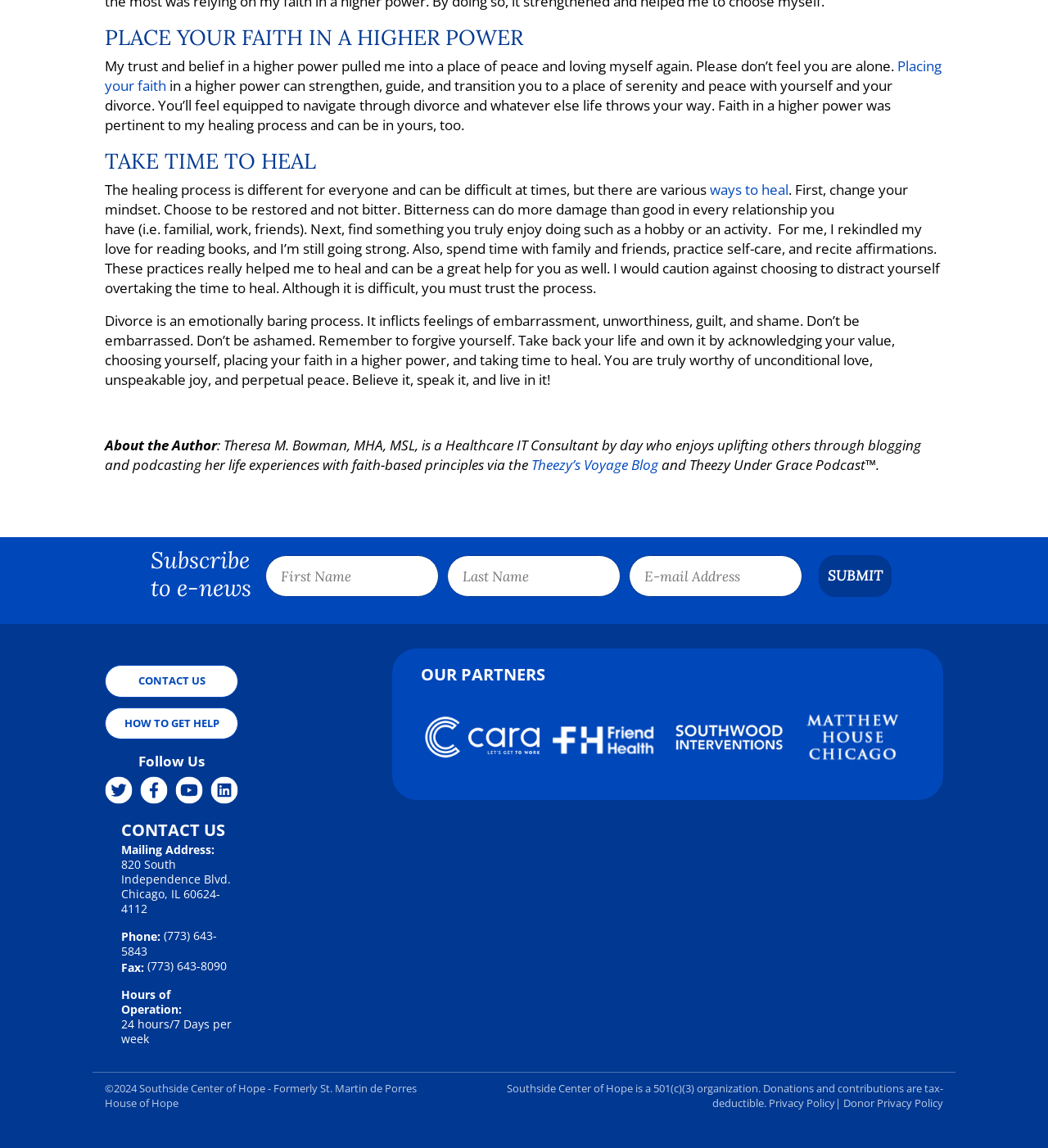What is the main theme of this webpage?
Based on the image, give a one-word or short phrase answer.

Faith and healing